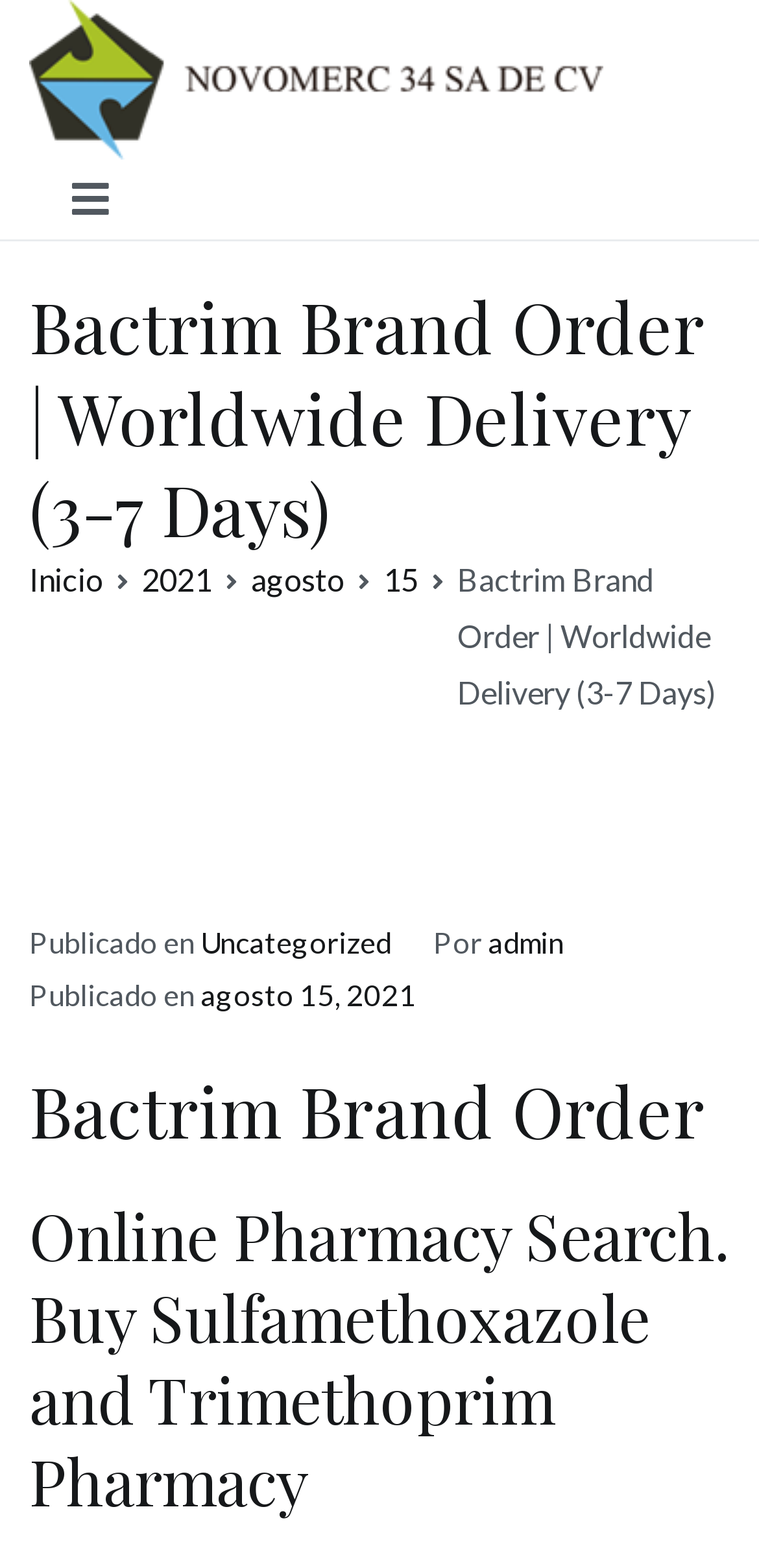Give a short answer to this question using one word or a phrase:
Who is the author of the webpage?

admin